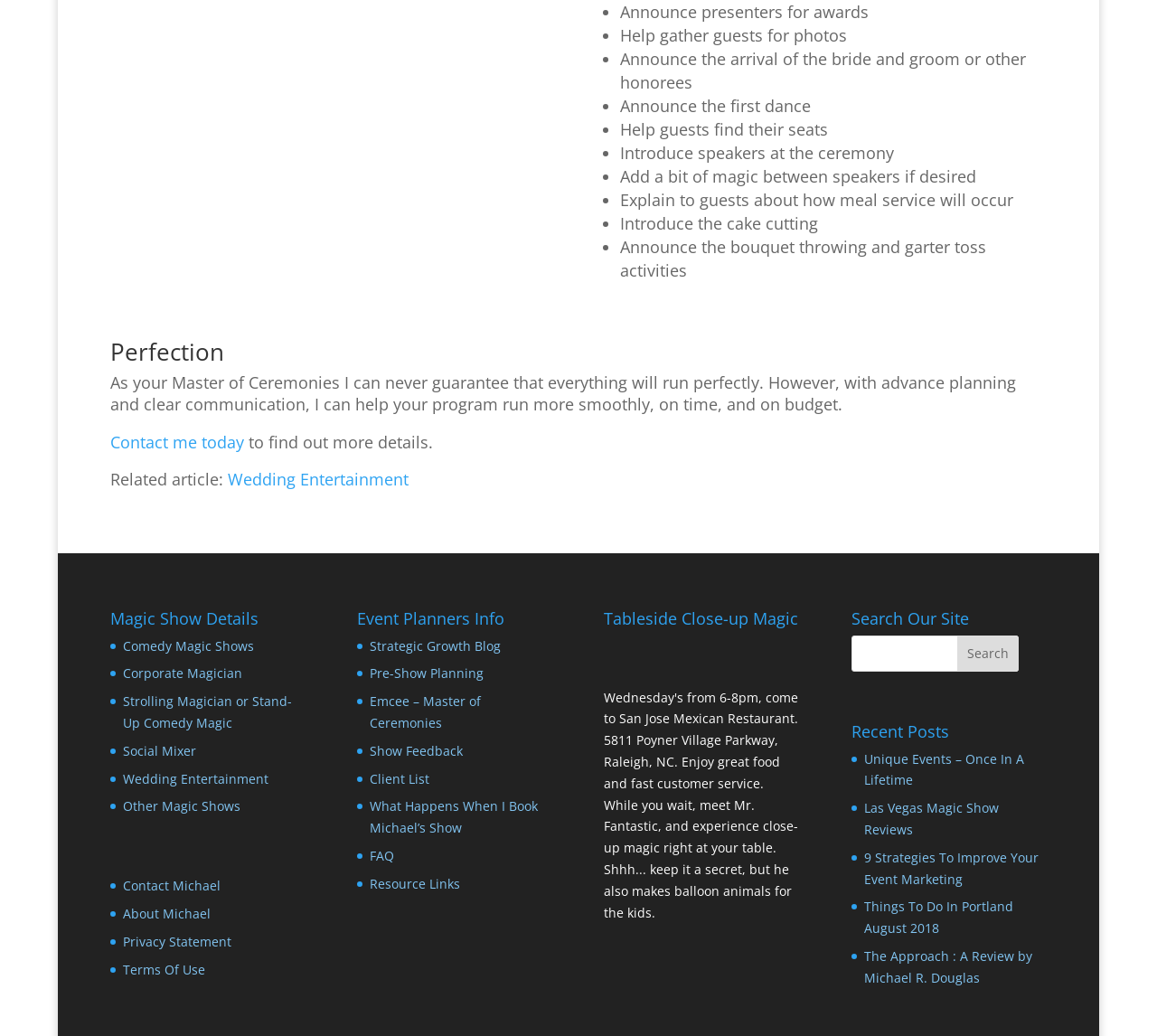What is the name of the company mentioned on the webpage?
Please give a detailed answer to the question using the information shown in the image.

The webpage mentions the company name 'Fun Group Events LLC' at the bottom of the page, along with a copyright notice.